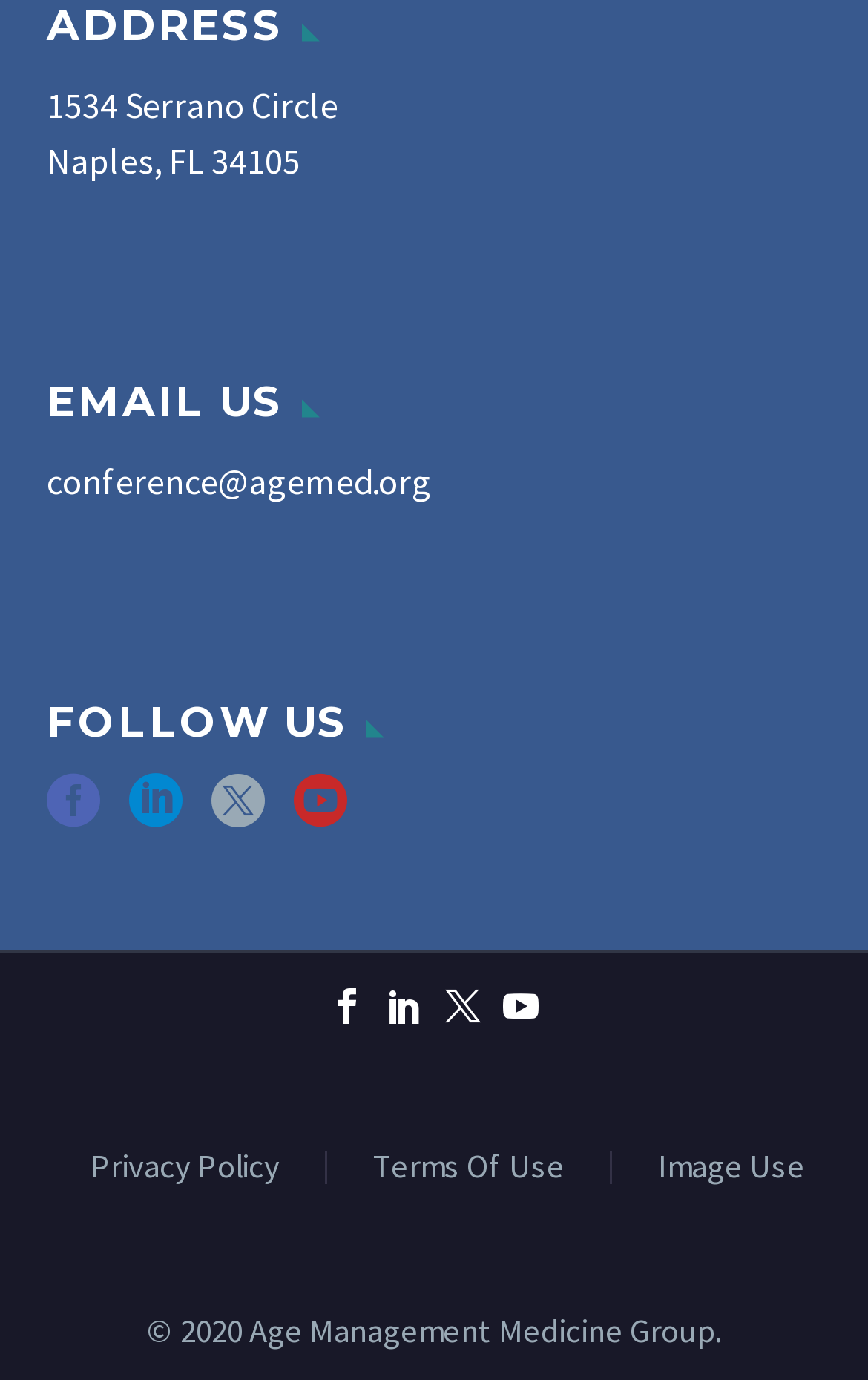What is the email address to contact Age Management Medicine Group?
Using the information presented in the image, please offer a detailed response to the question.

The email address is located under the 'EMAIL US' heading, and it is written as 'conference@agemed.org'.